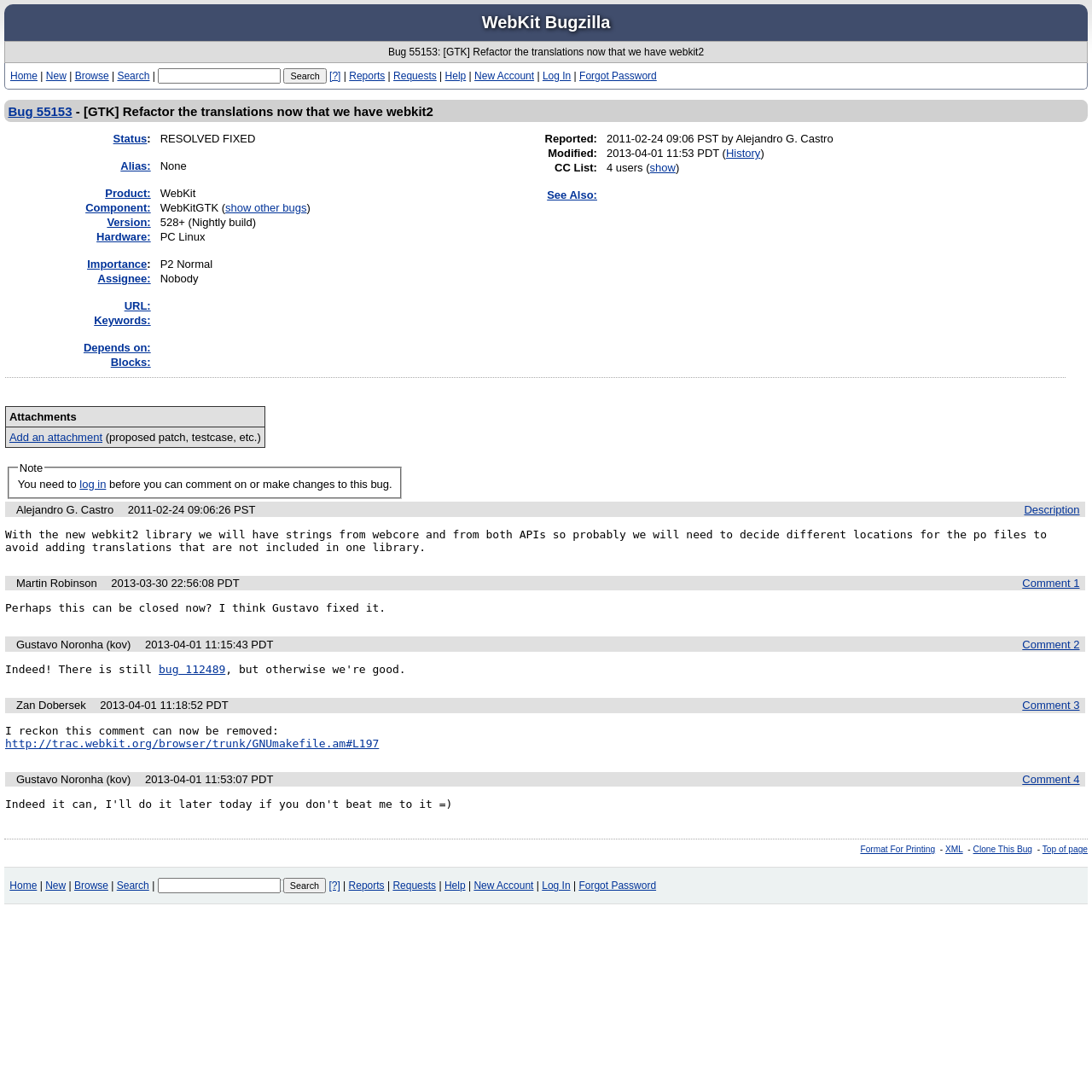Please respond to the question using a single word or phrase:
What is the current status of bug 55153?

RESOLVED FIXED